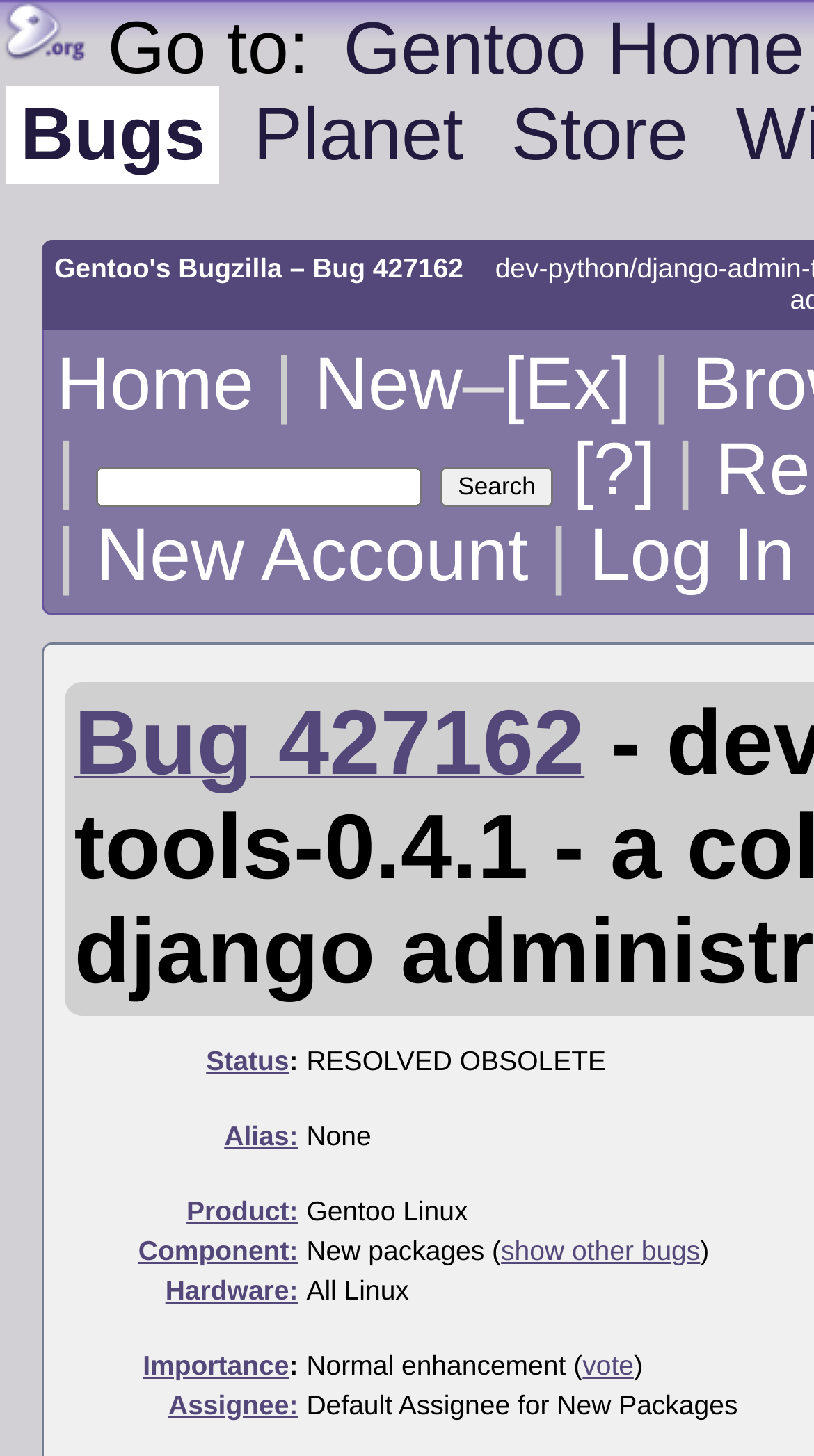What is the label next to the 'Importance' link?
Carefully examine the image and provide a detailed answer to the question.

Next to the 'Importance' link, there is a label with a key shortcut 'Alt+i', indicating that pressing 'Alt+i' will trigger some action related to importance.